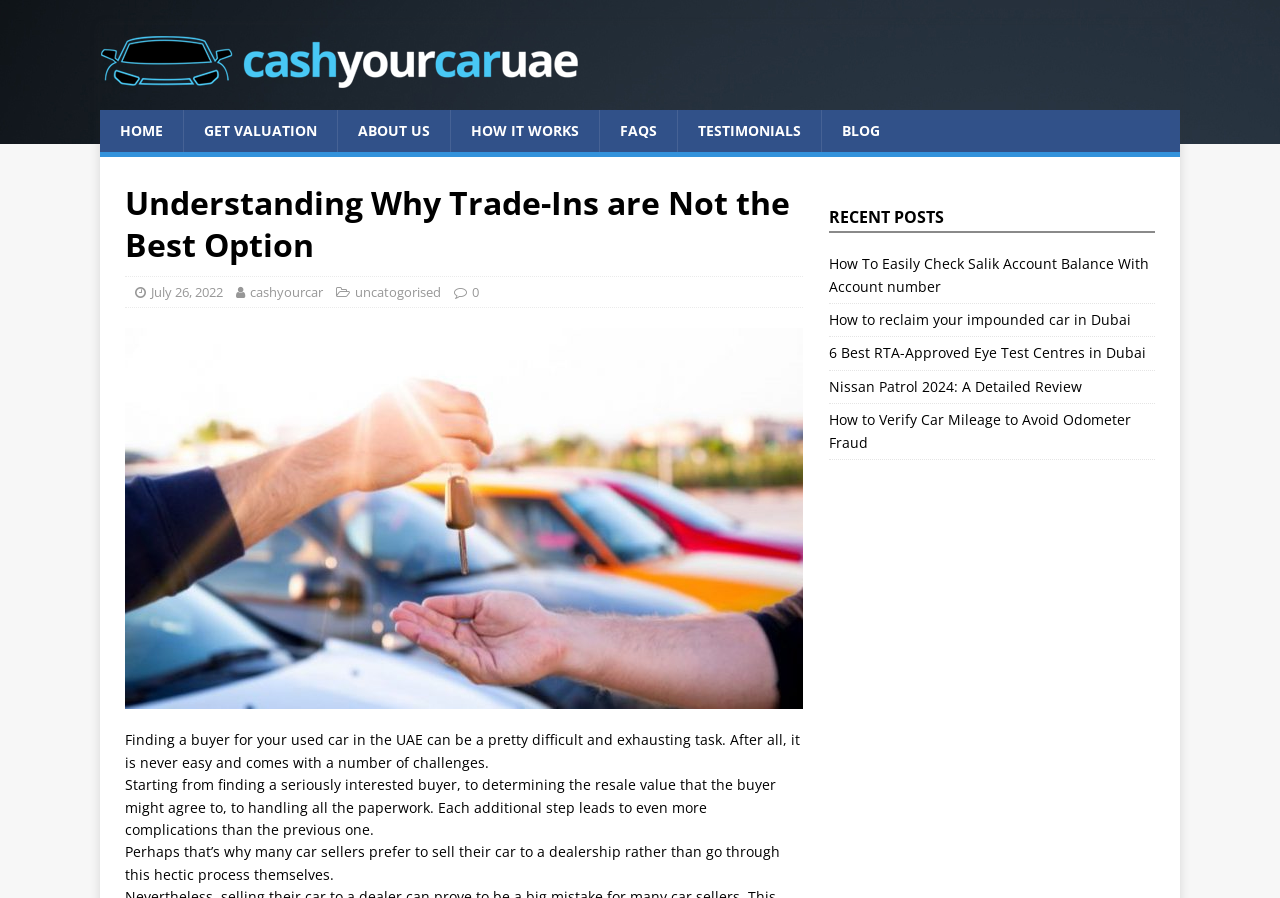Could you determine the bounding box coordinates of the clickable element to complete the instruction: "go to blog page"? Provide the coordinates as four float numbers between 0 and 1, i.e., [left, top, right, bottom].

[0.078, 0.099, 0.452, 0.12]